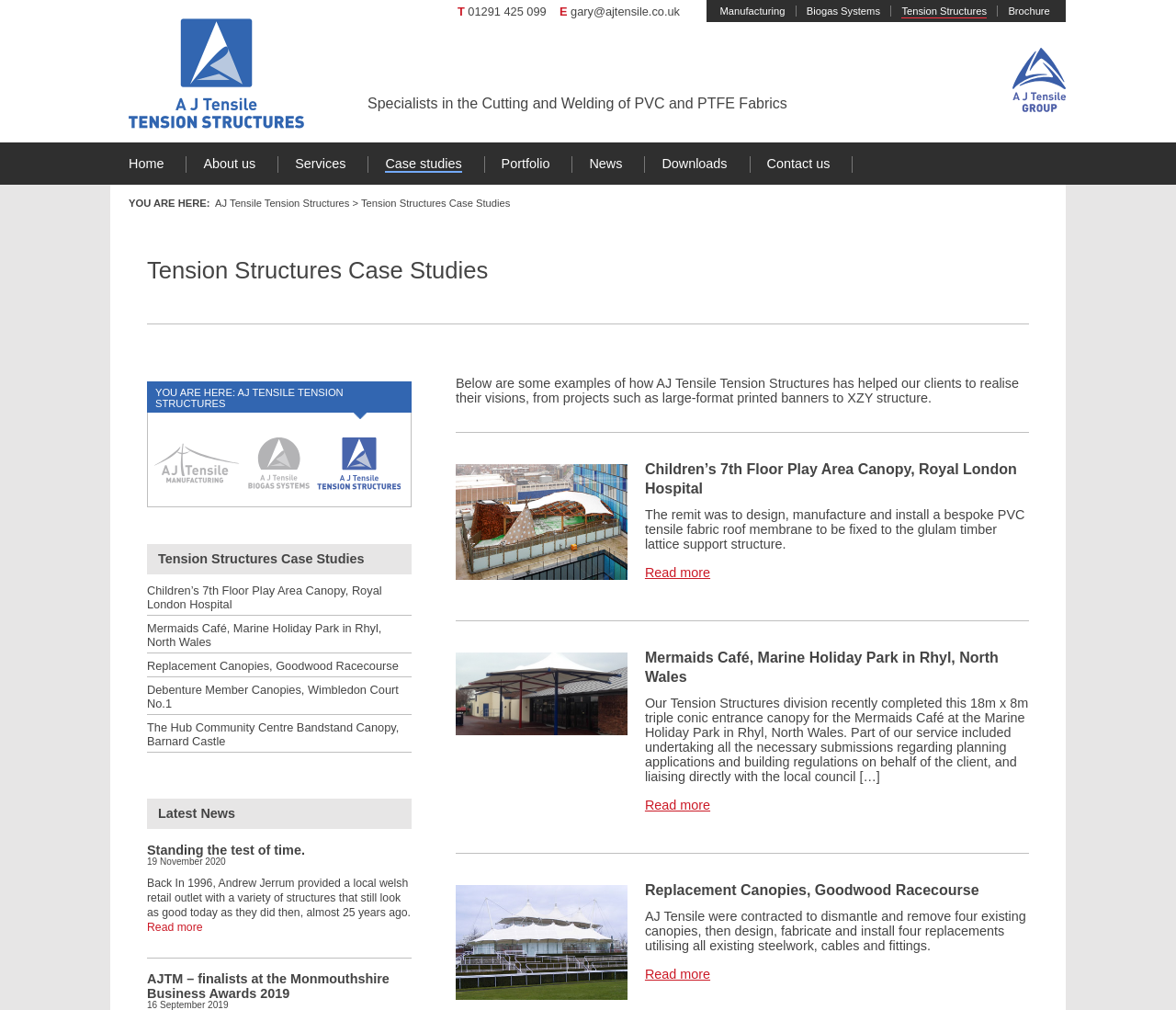What is the latest news on the webpage?
Refer to the image and provide a detailed answer to the question.

The latest news on the webpage is an article titled 'Standing the test of time.' which is dated 19 November 2020. The article talks about how the company's structures have stood the test of time, with an example of a project from 1996 that still looks good today.